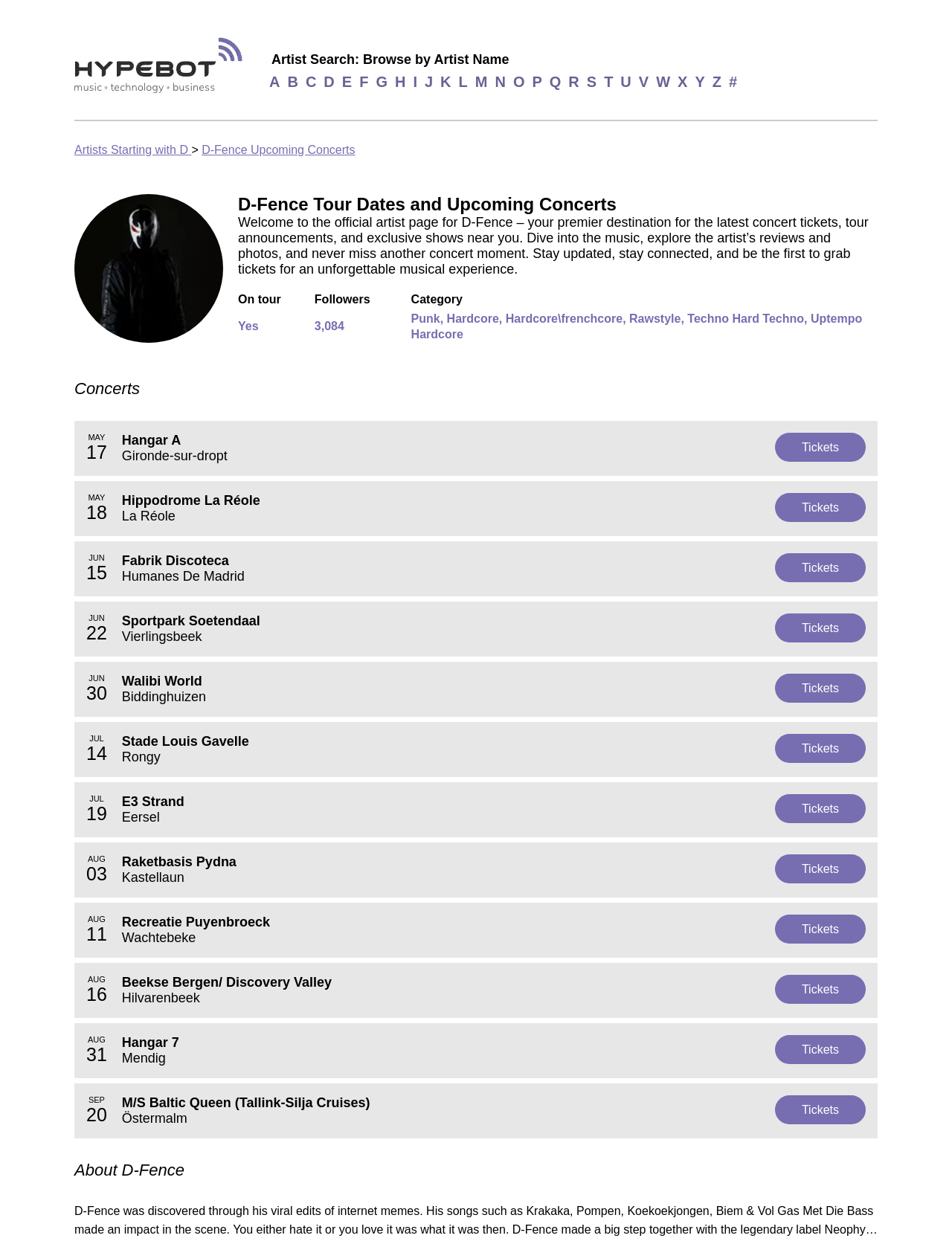Please provide the bounding box coordinates for the element that needs to be clicked to perform the instruction: "Check MAY 17 Hangar A Gironde-sur-dropt tickets". The coordinates must consist of four float numbers between 0 and 1, formatted as [left, top, right, bottom].

[0.078, 0.339, 0.922, 0.383]